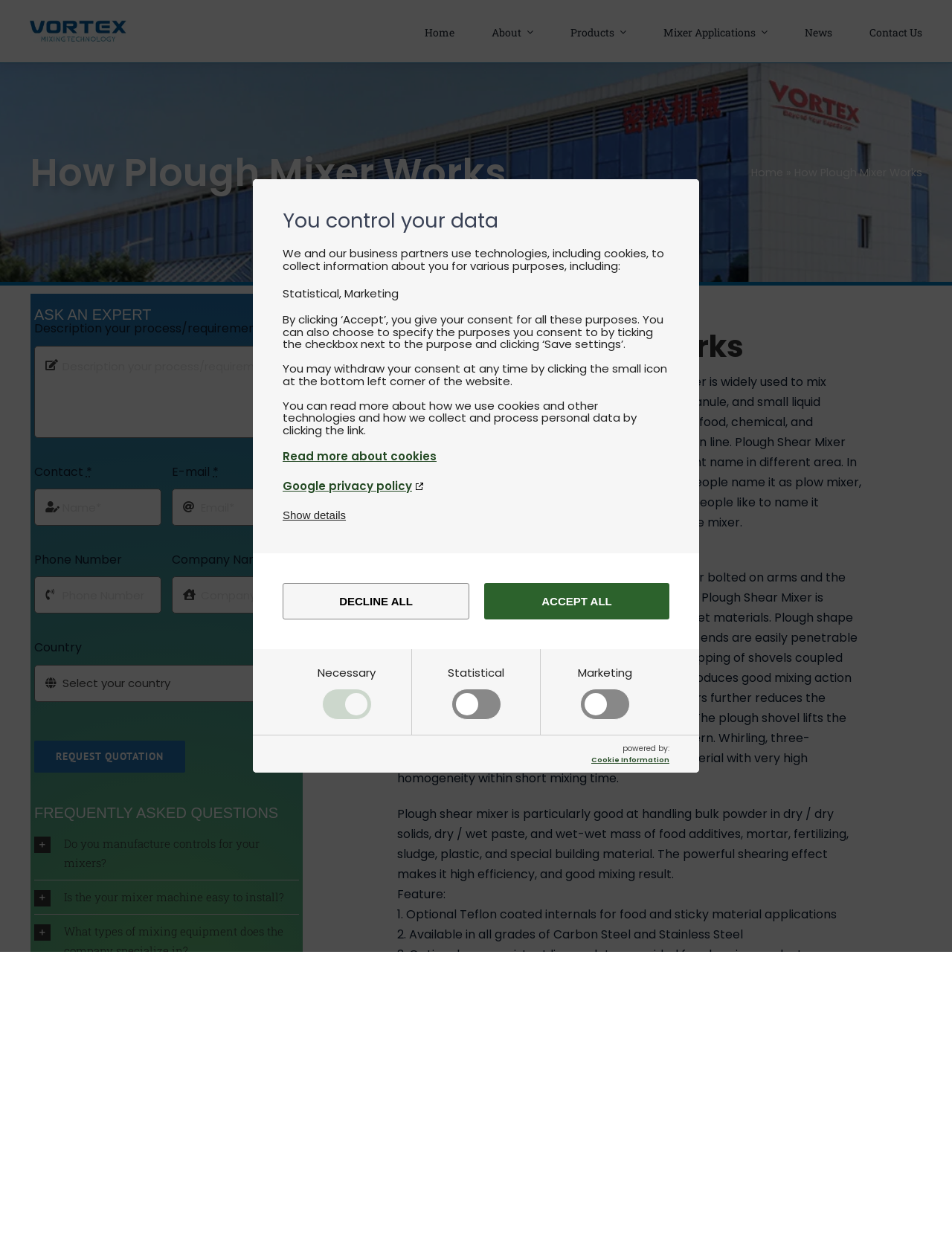Summarize the webpage comprehensively, mentioning all visible components.

This webpage is about Vortex Mixing Technology, a manufacturer of industrial mixers and blenders. At the top of the page, there is a navigation menu with links to "Home", "About", "Products", "Mixer Applications", "News", and "Contact Us". Below the navigation menu, there is a banner with a title "How Plough Mixer Works" and a link to "Home" with an arrow symbol.

On the left side of the page, there is a section with a heading "ASK AN EXPERT" where users can fill out a form to request a quotation. The form has fields for "Description of your process/requirements", "Contact", "Phone Number", "E-mail", "Company Name", and "Country". There is a "REQUEST QUOTATION" button at the bottom of the form.

On the right side of the page, there is a section with links to different industries that Vortex Mixing Technology serves, including "Foodstuff", "Pharmaceutical", "Chemistry", "Environment", "Plastics", "Animal Feed", and "Agrochemical". Each link has a brief description of the industry.

At the bottom of the page, there is a cookie consent banner with a heading "You control your data" and a brief description of how the website uses cookies and other technologies to collect personal data. There are checkboxes for "Necessary", "Statistical", and "Marketing" purposes, and a "Save settings" button. There is also a link to "Read more about cookies" and "Google privacy policy".

There is a Vortex logo at the top left corner of the page, and a "powered by" text with a link to "Cookie Information" at the bottom right corner.